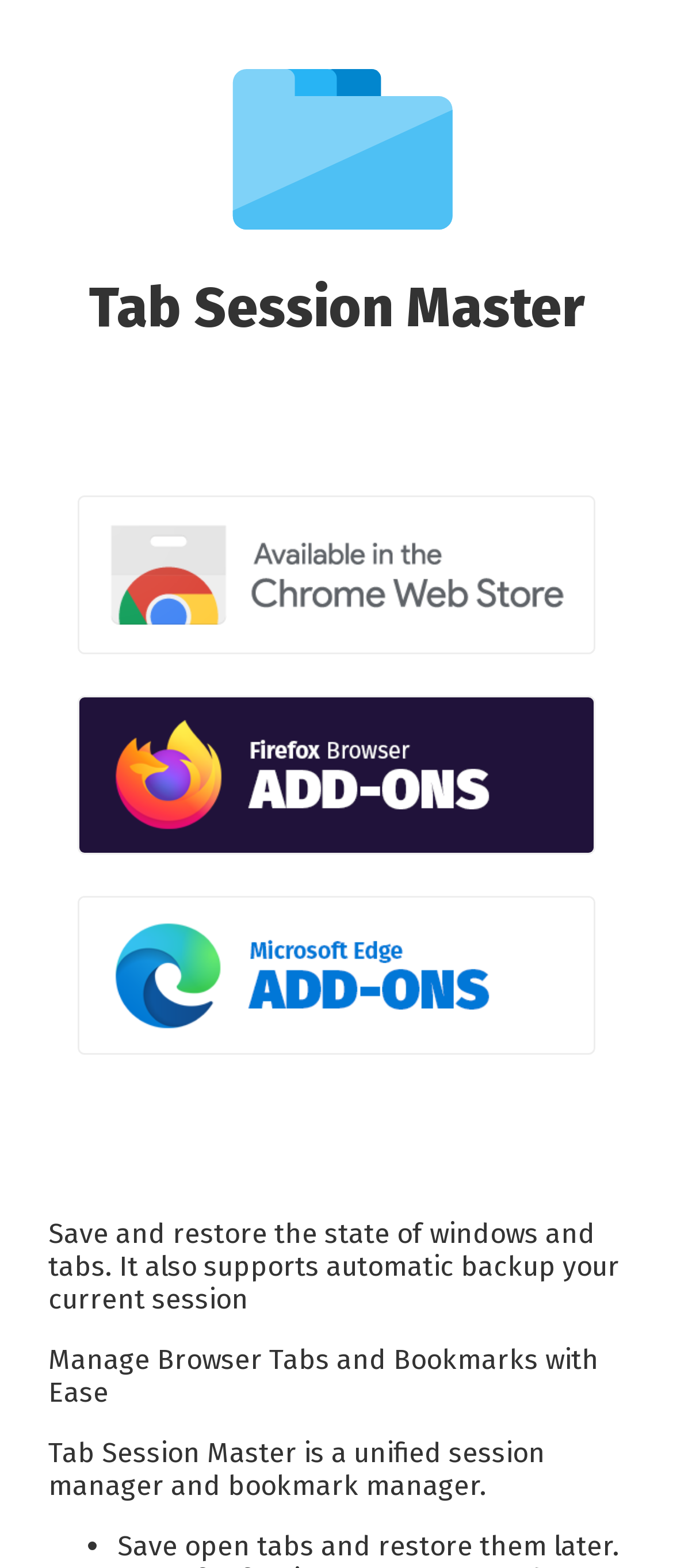Is Tab Session Master a bookmark manager?
Based on the visual content, answer with a single word or a brief phrase.

Yes